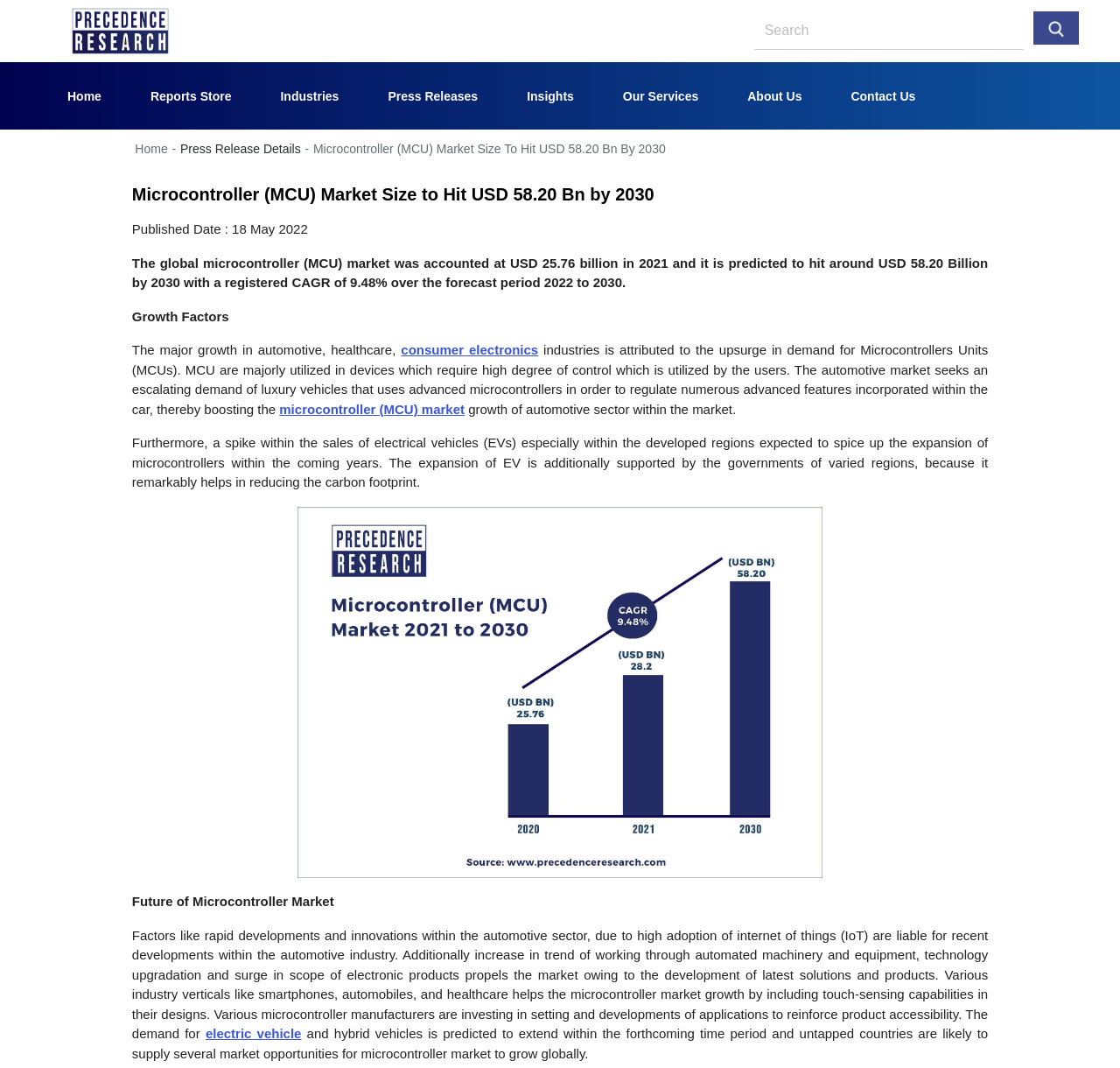Generate the main heading text from the webpage.

Microcontroller (MCU) Market Size to Hit USD 58.20 Bn by 2030